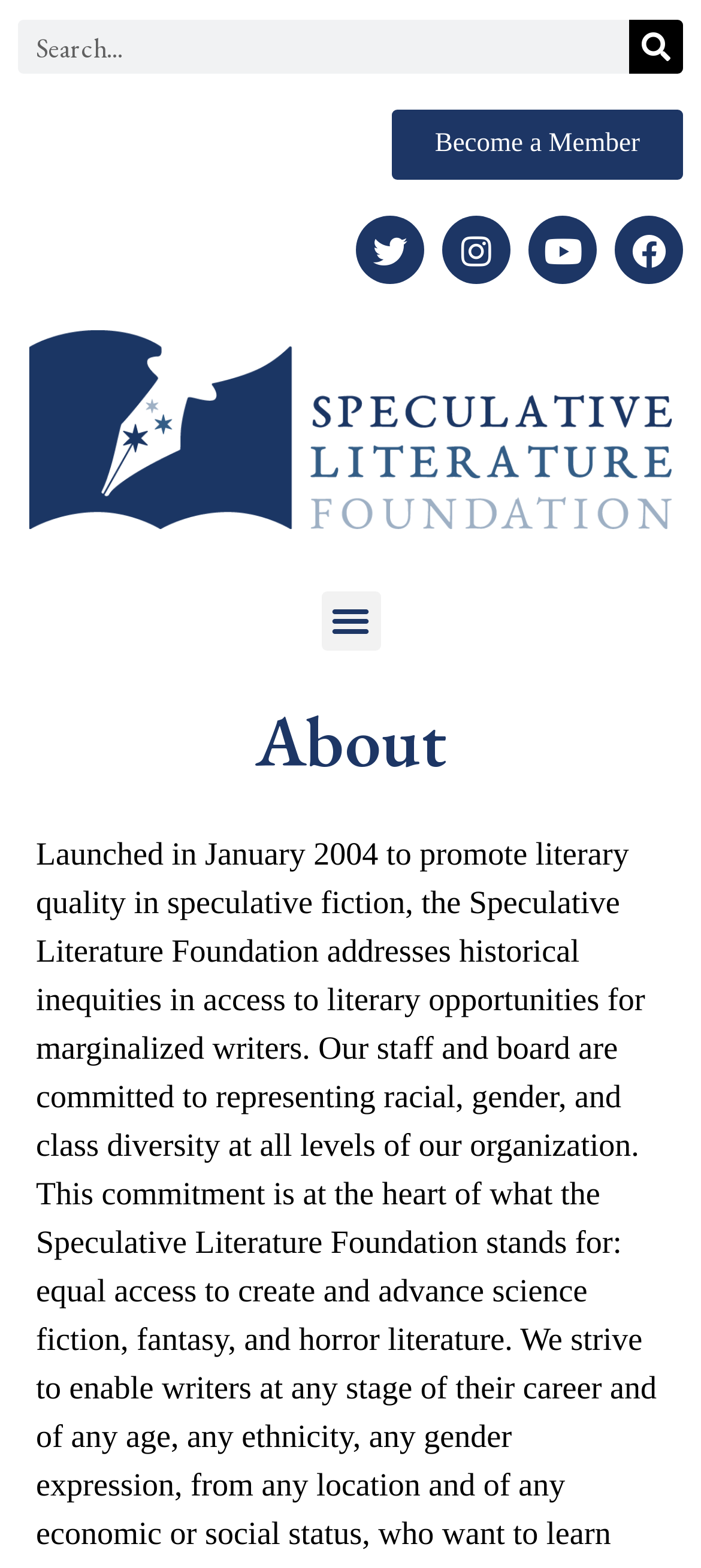Please determine the bounding box coordinates, formatted as (top-left x, top-left y, bottom-right x, bottom-right y), with all values as floating point numbers between 0 and 1. Identify the bounding box of the region described as: parent_node: Search name="s" placeholder="Search..."

[0.026, 0.013, 0.897, 0.047]